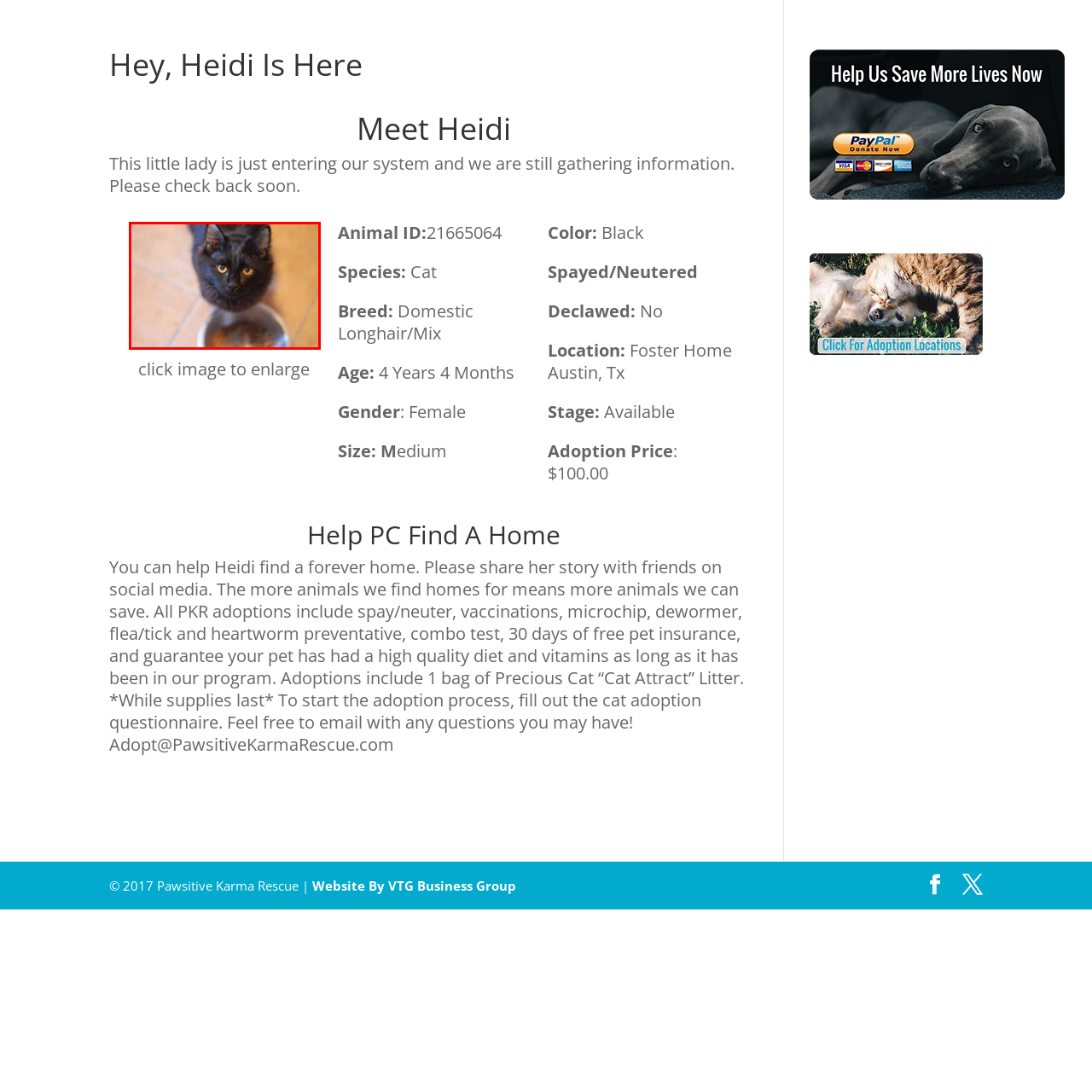Explain in detail the content of the image enclosed by the red outline.

The image features a striking black cat with a lush, fluffy coat and captivating golden eyes, gazing directly at the camera. The cat appears to be in a cozy setting, positioned near a metal bowl that seems to contain some food, indicative of a mealtime scene. This feline, identified as "Heidi," is currently under the care of Pawsitive Karma Rescue. Heidi is a Domestic Longhair mix, about 4 years and 4 months old, and is seeking a forever home. A note accompanying the image encourages potential adopters to check back soon for more information, highlighting the rescue's dedication to finding loving families for their animals.